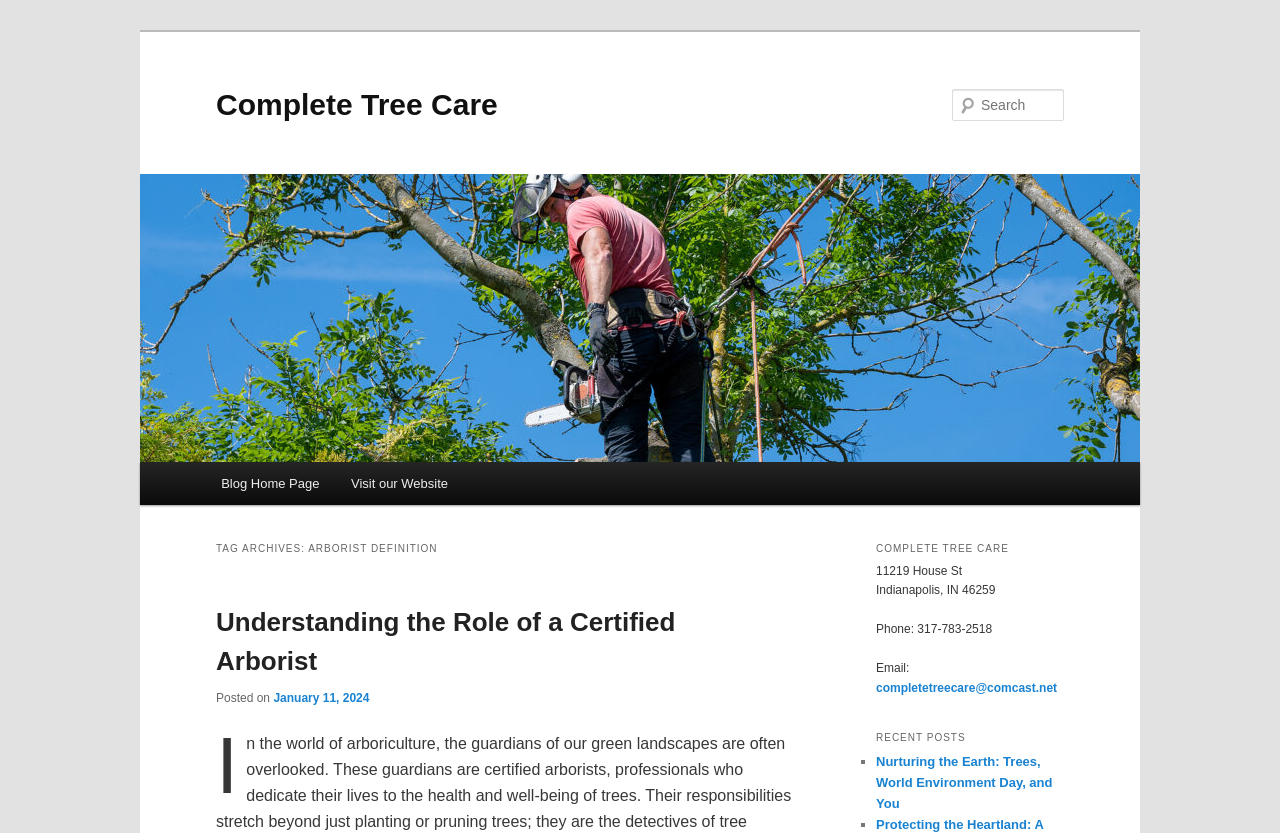Please identify the bounding box coordinates of the area that needs to be clicked to fulfill the following instruction: "Search for something."

[0.744, 0.107, 0.831, 0.145]